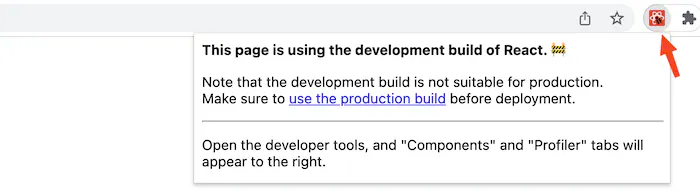Why is it important to verify the application build type?
Refer to the image and provide a one-word or short phrase answer.

For optimal performance and stability